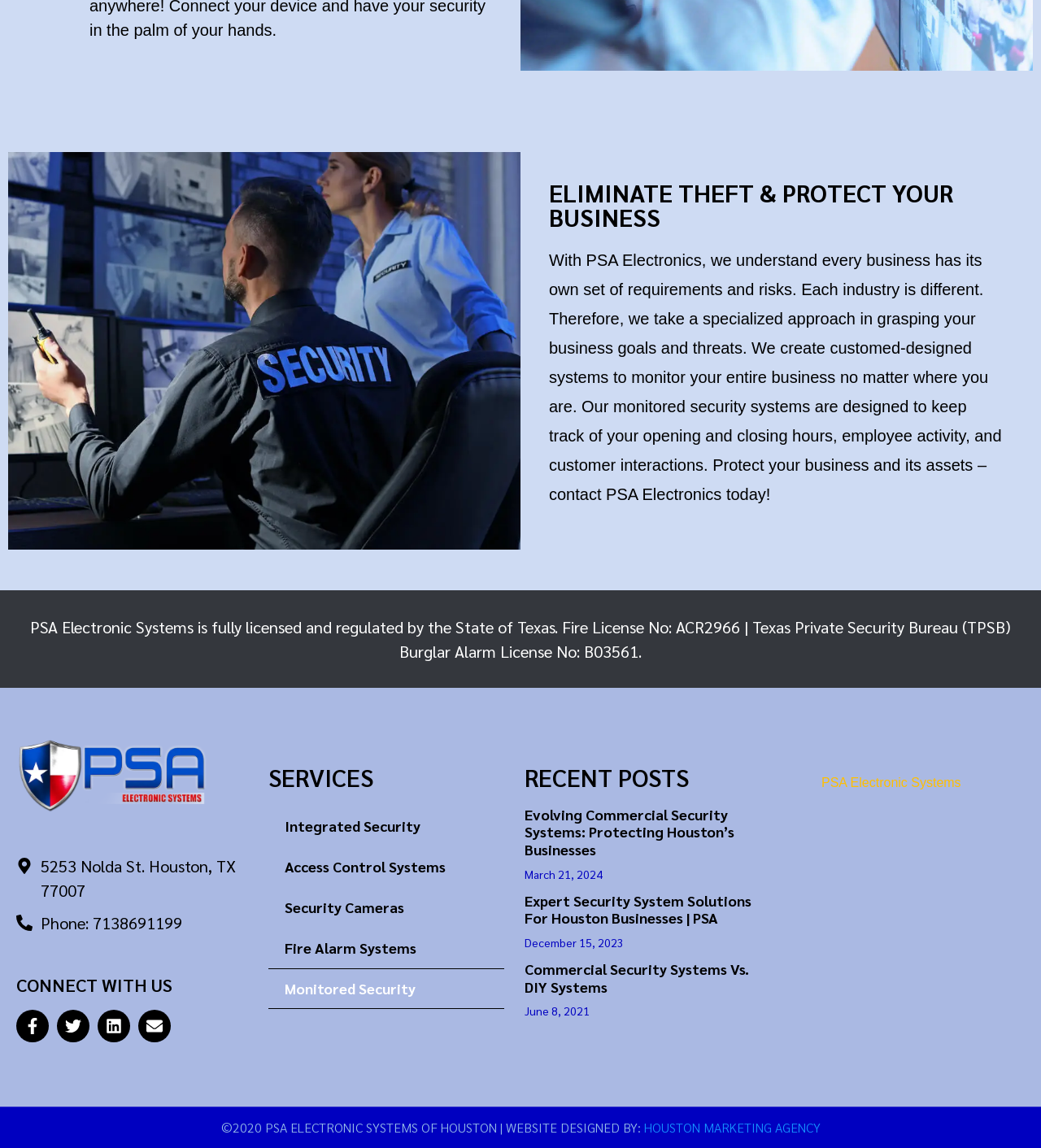What is the address of PSA Electronics?
Please elaborate on the answer to the question with detailed information.

The address of PSA Electronics can be found in the static text element that displays the company's contact information. The text reads '5253 Nolda St. Houston, TX 77007'.